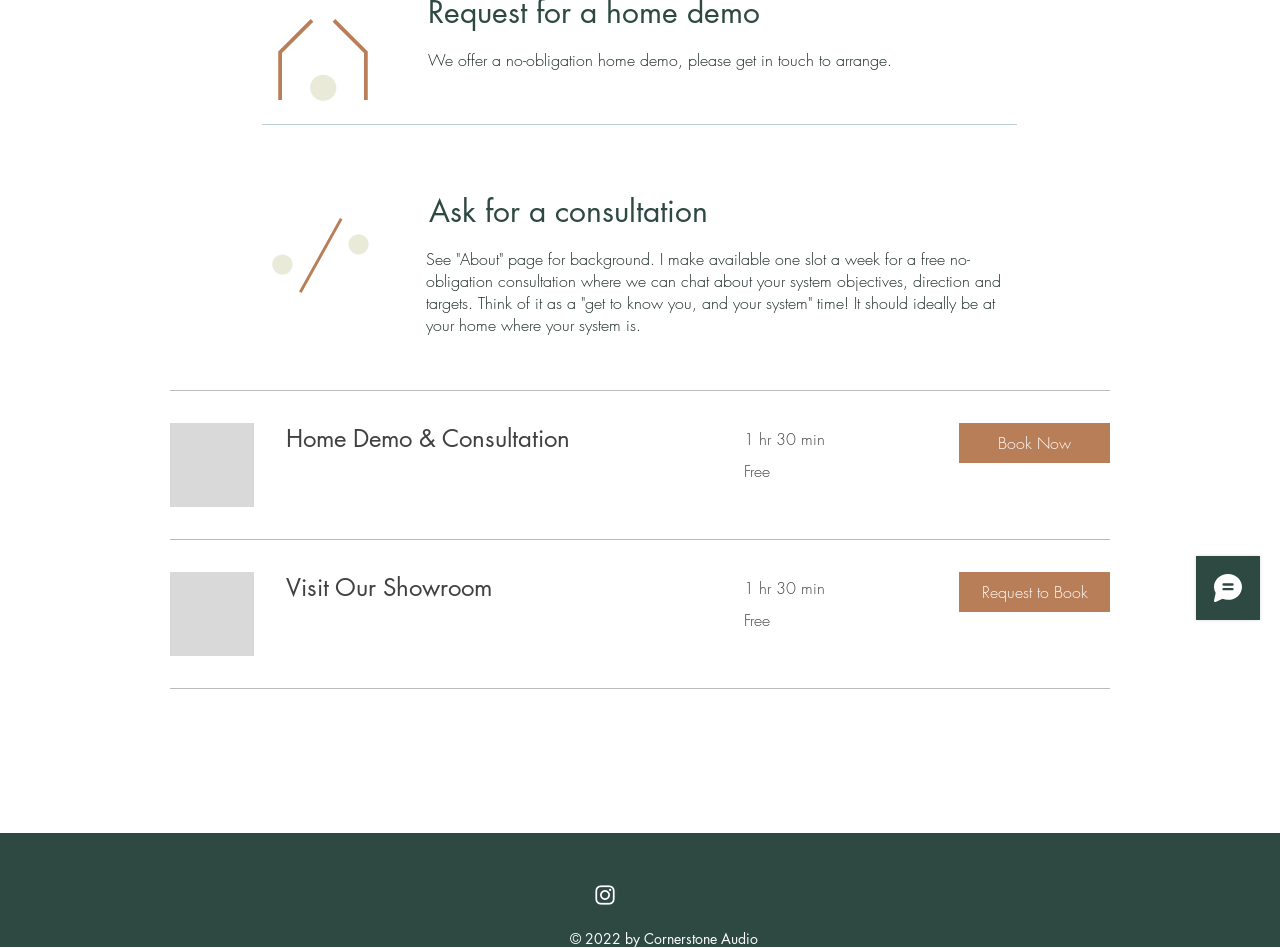Predict the bounding box for the UI component with the following description: "parent_node: * name="FNAME" placeholder="First Name"".

None